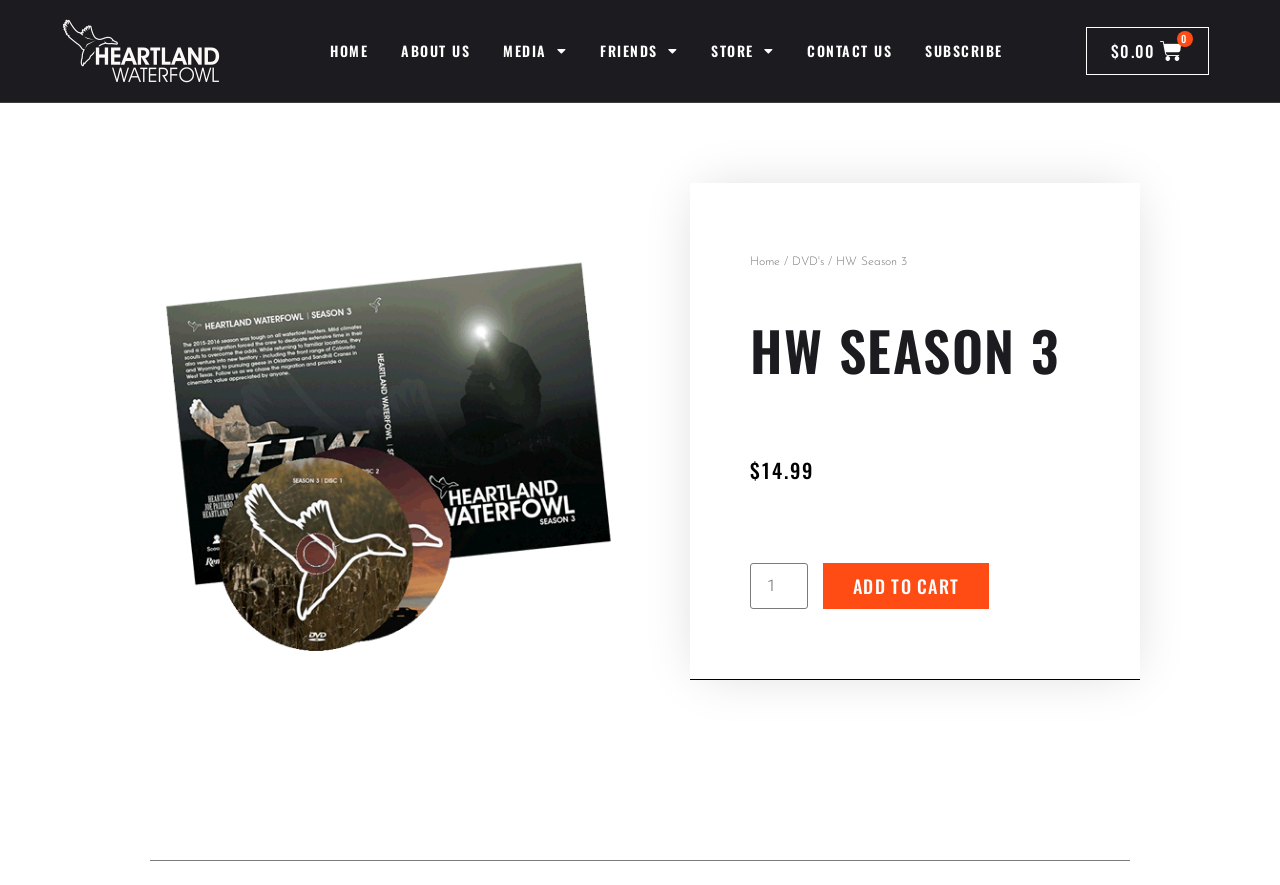Please identify the bounding box coordinates of the element's region that I should click in order to complete the following instruction: "Add to cart". The bounding box coordinates consist of four float numbers between 0 and 1, i.e., [left, top, right, bottom].

[0.643, 0.636, 0.773, 0.688]